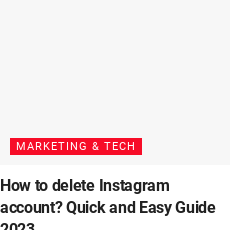Please answer the following question using a single word or phrase: 
What is the purpose of the layout?

To attract readers